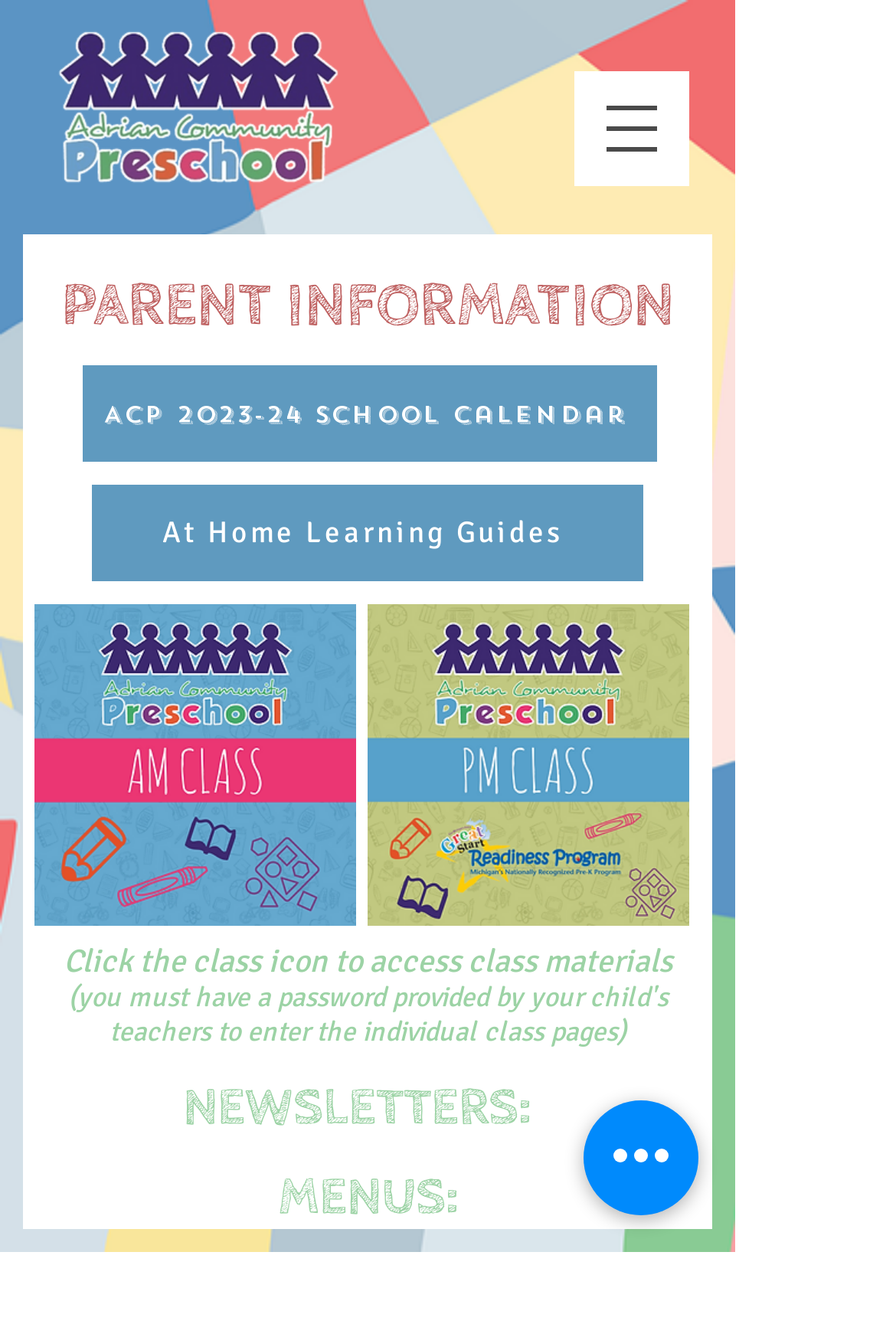How many links are available under NEWSLETTERS?
Based on the screenshot, provide your answer in one word or phrase.

0